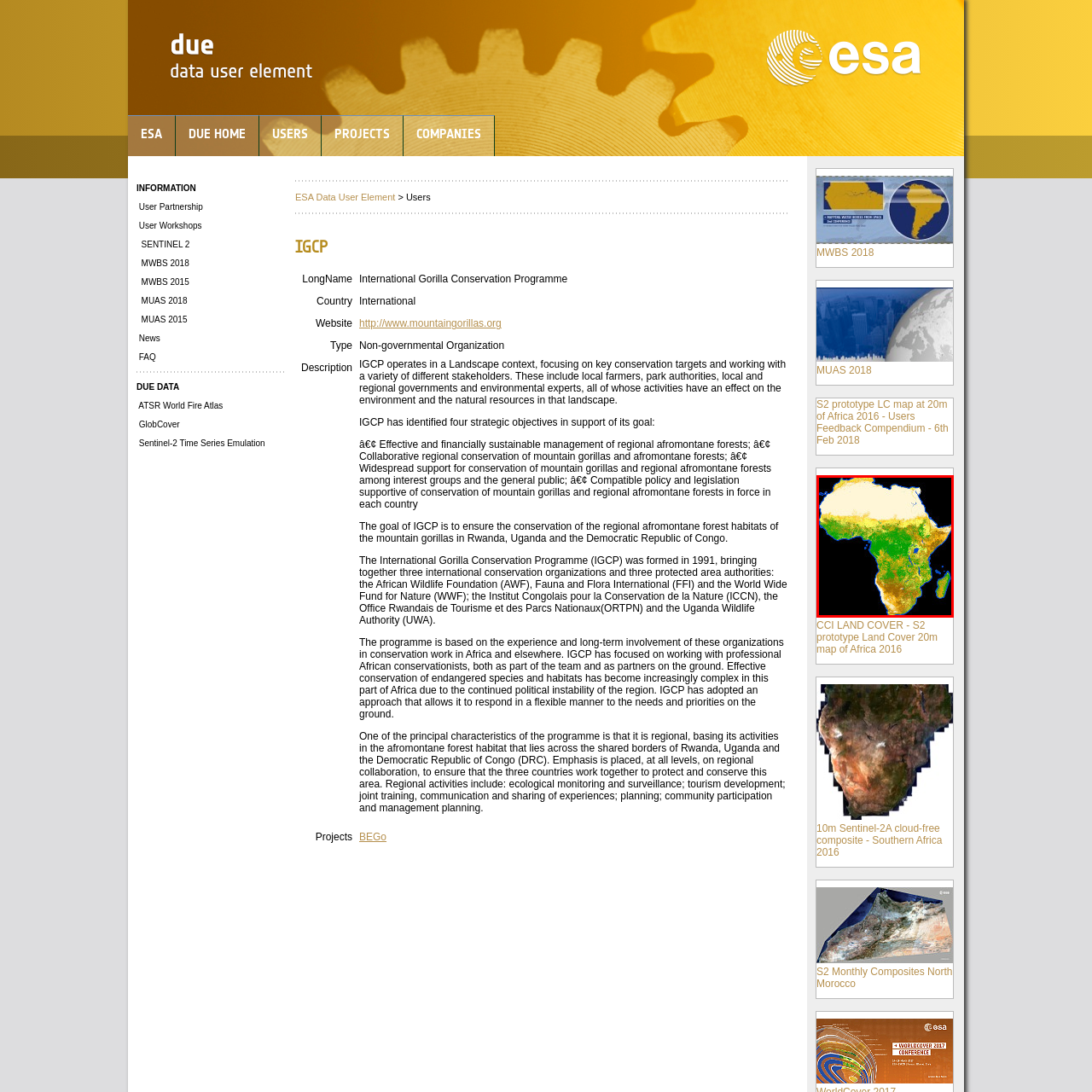Provide a comprehensive description of the image highlighted by the red bounding box.

This image presents a detailed land cover map of Africa, highlighting various ecological zones across the continent. The map features a gradient of colors representing different land cover types, with shades ranging from light beige for arid deserts in the northern regions, to vibrant greens indicative of tropical forests and wetlands towards the central and southern parts. Additionally, regions marked in lighter colors reflect mountainous and highland areas. This visual representation serves as a useful tool for understanding the diverse ecosystems present in Africa, as well as their geographical distribution, which is crucial for environmental research and conservation efforts. The image is related to the project "CCI LAND COVER," specifically focusing on the Sentinel-2 prototype land cover map at a 20-meter resolution, dated to 2016.